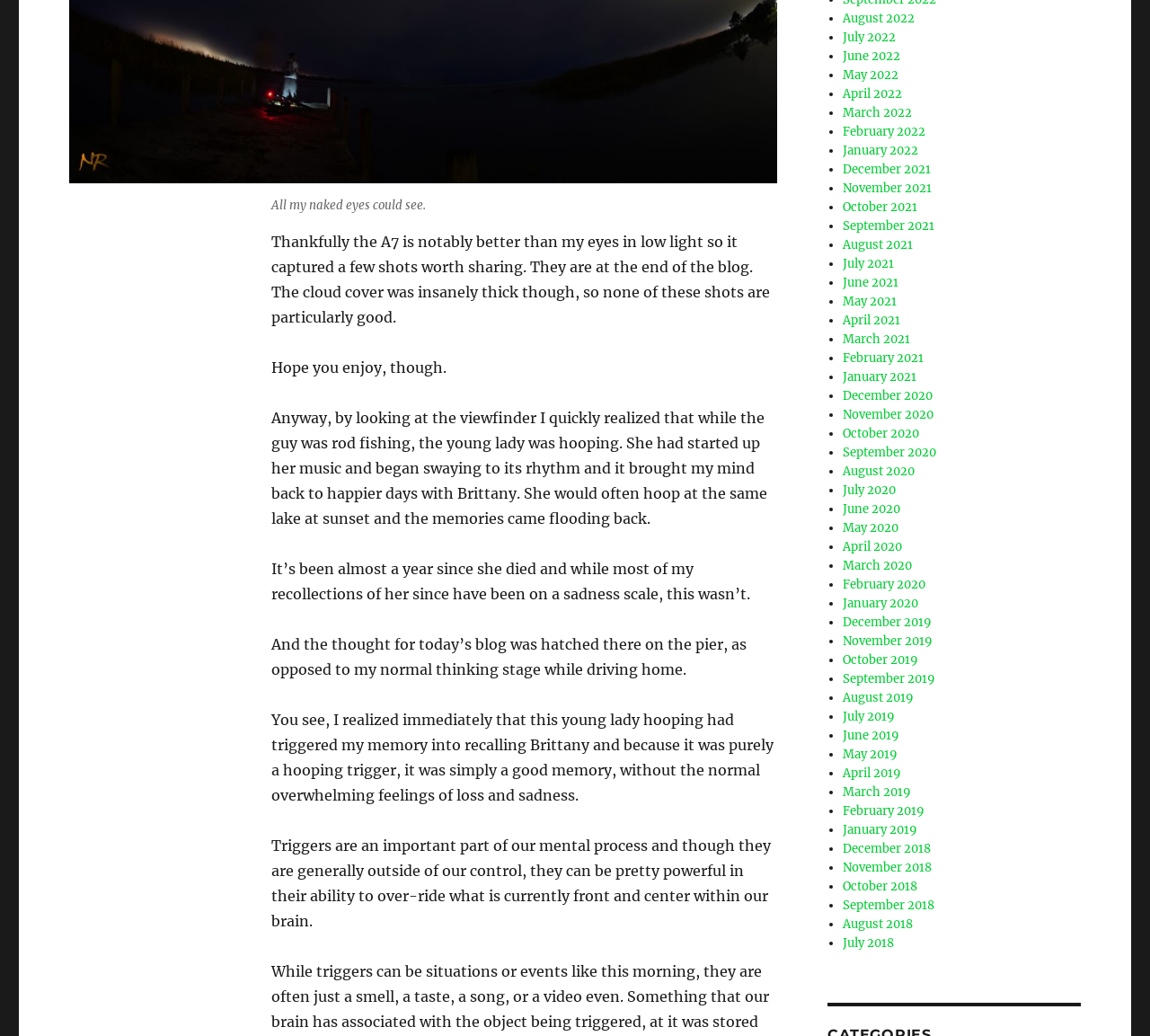Determine the bounding box coordinates of the section I need to click to execute the following instruction: "Go to November 2021". Provide the coordinates as four float numbers between 0 and 1, i.e., [left, top, right, bottom].

[0.733, 0.174, 0.81, 0.189]